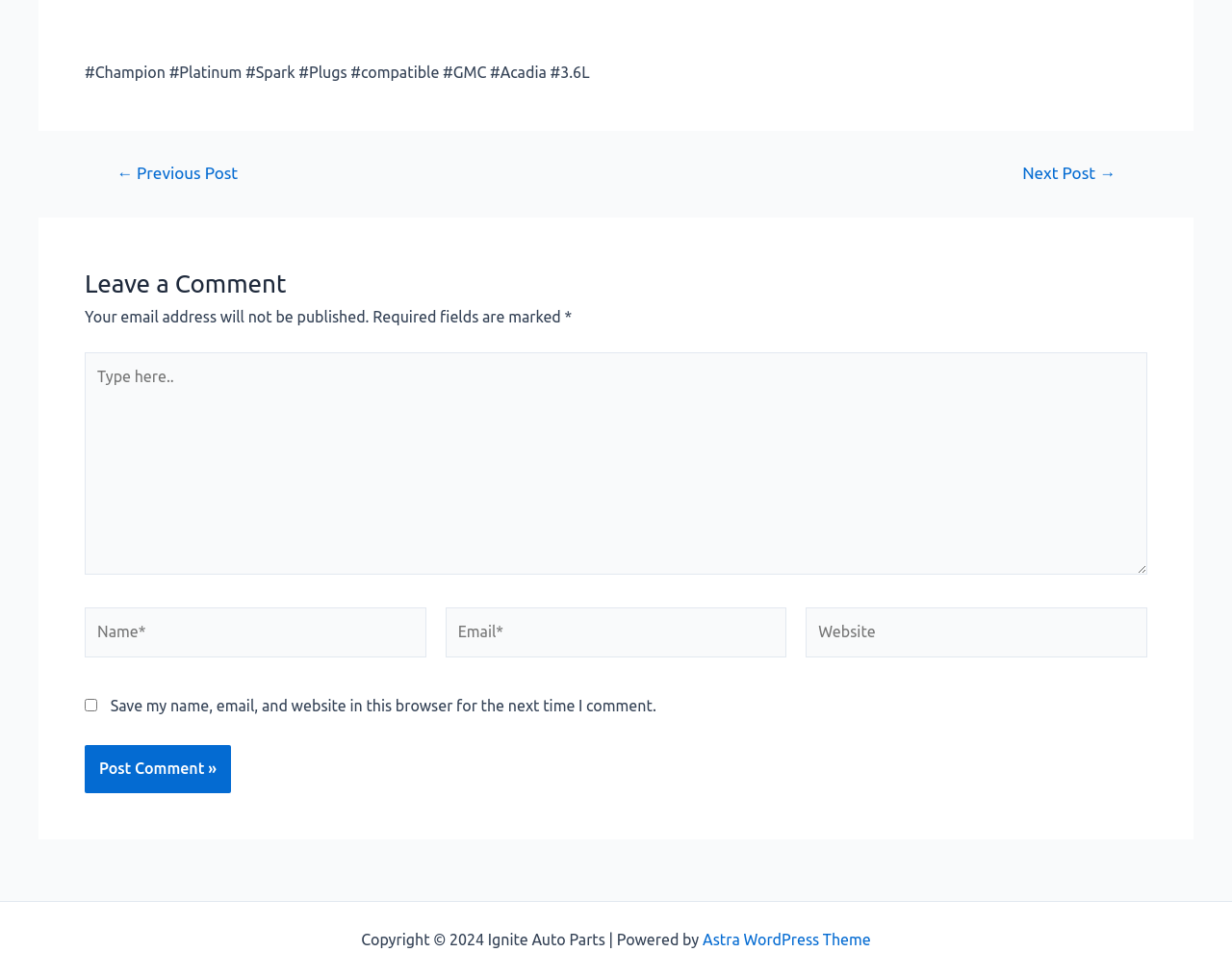Provide the bounding box coordinates of the area you need to click to execute the following instruction: "Enter your name".

[0.069, 0.621, 0.346, 0.672]